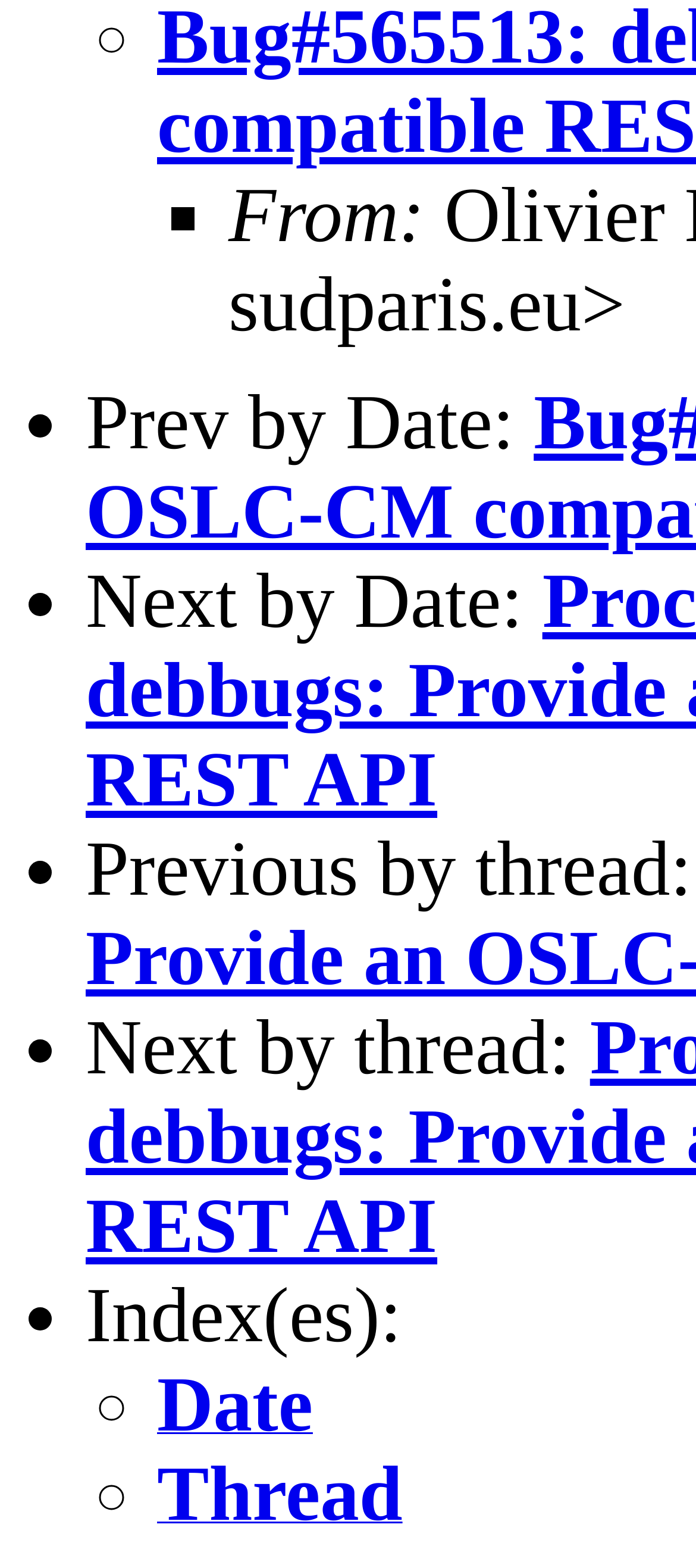What is the symbol before 'From:'?
Answer the question with a single word or phrase derived from the image.

■